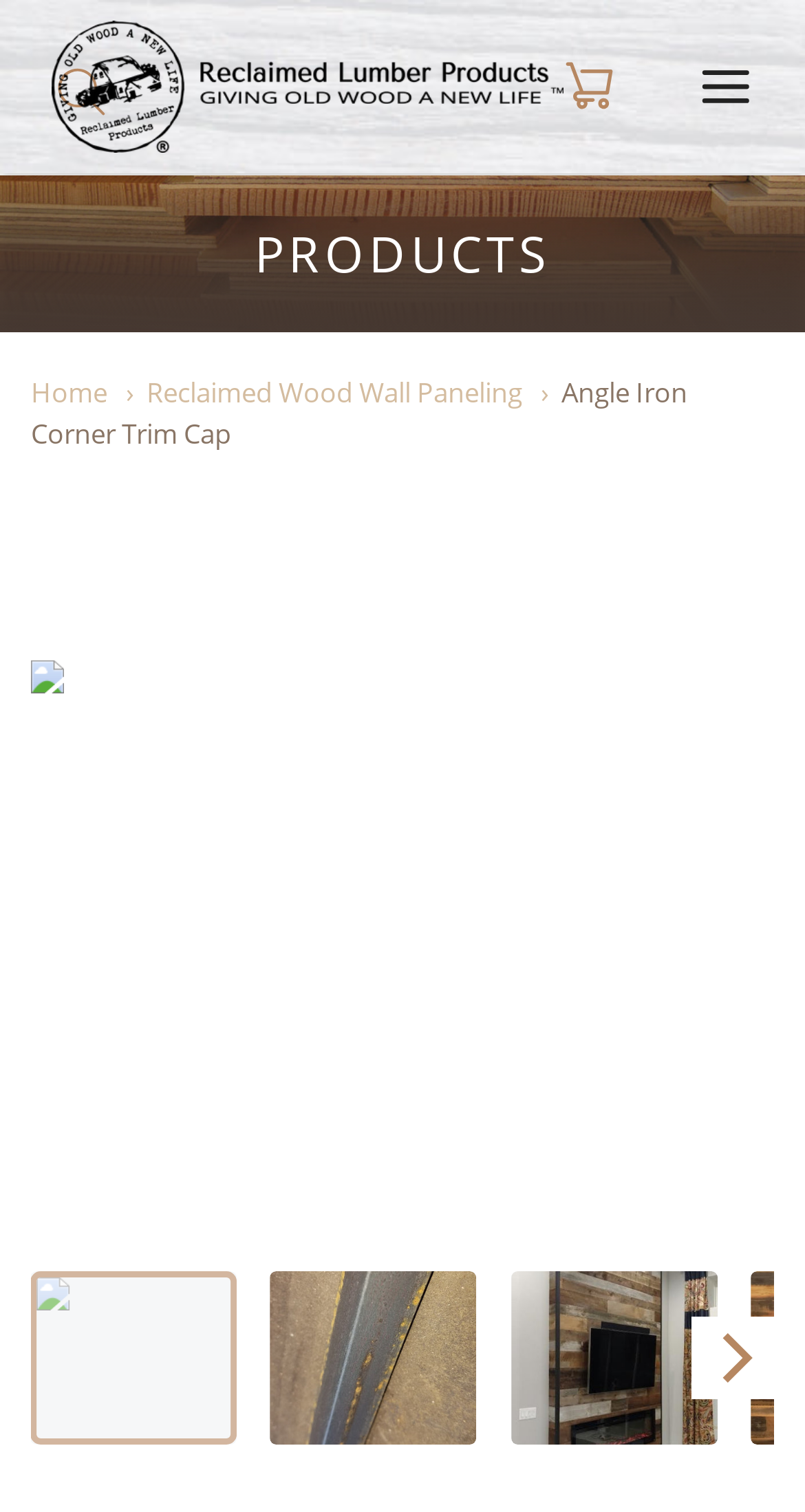What type of products are sold on this website?
Analyze the image and provide a thorough answer to the question.

I found the website's logo and navigation sections, which indicate that the website sells reclaimed lumber products, including wall paneling and trim caps.